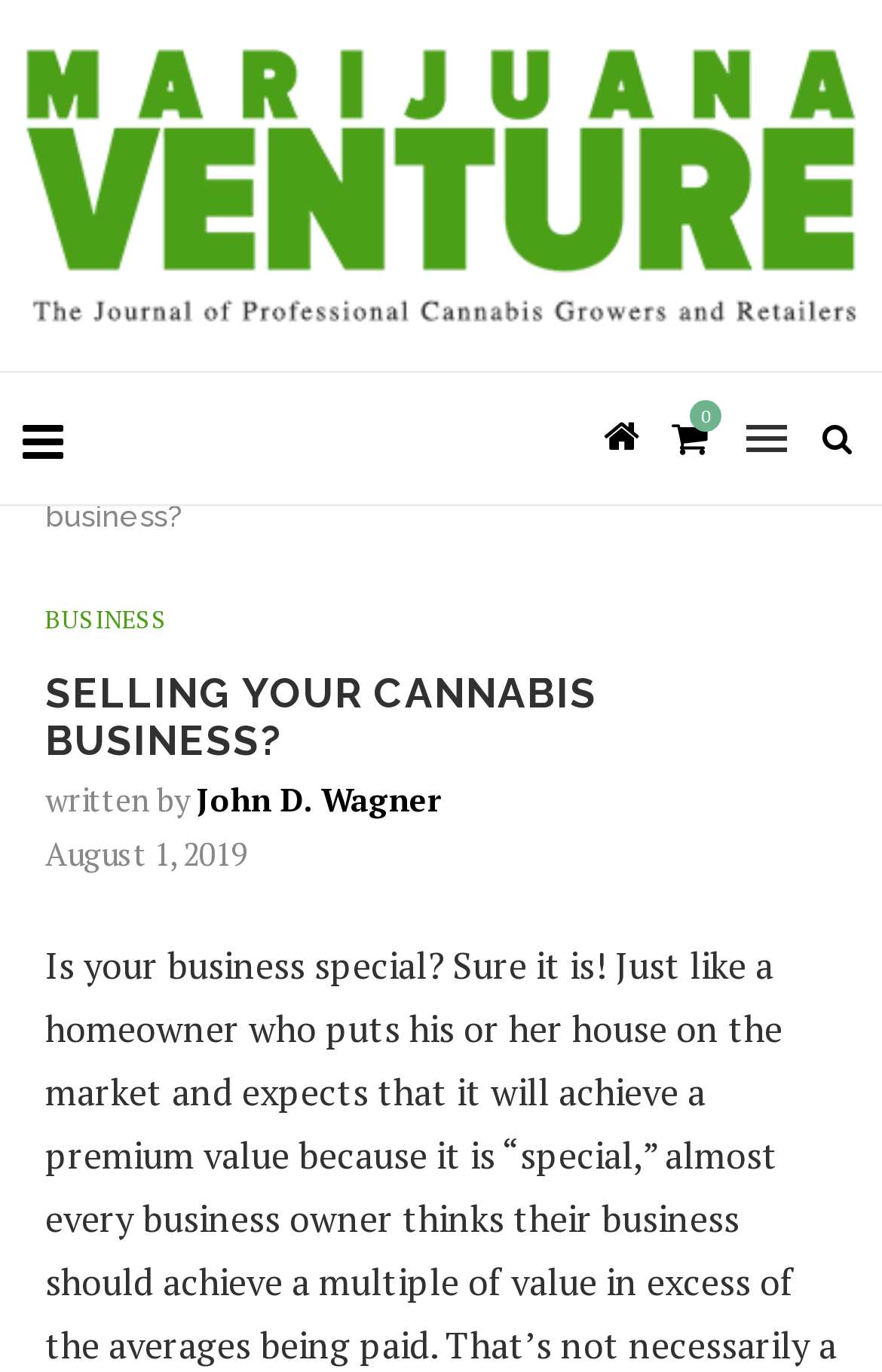What is the category of the article?
Using the information presented in the image, please offer a detailed response to the question.

I found the category by looking at the link 'Business' in the navigation menu, which is related to the article's content about selling a cannabis business.